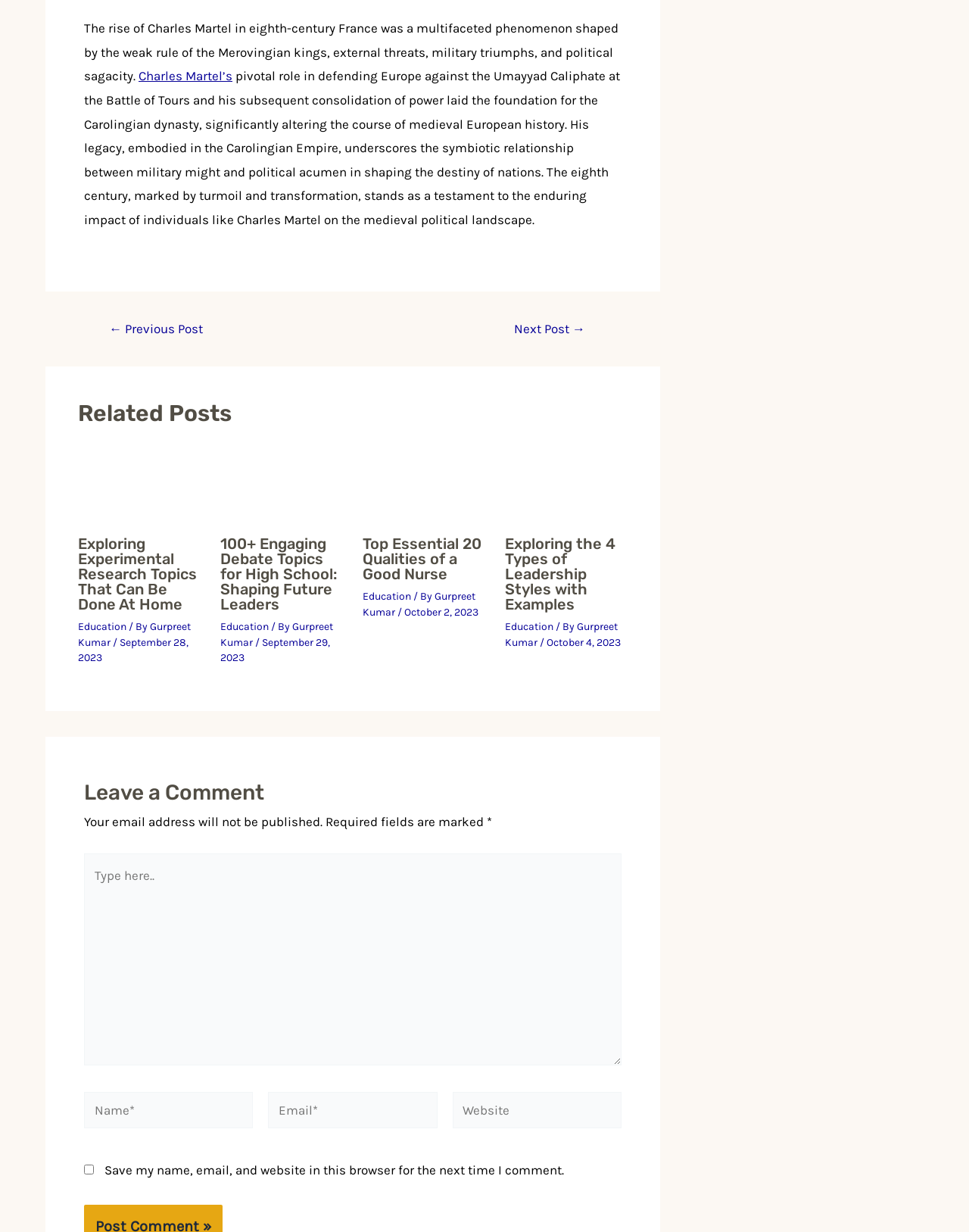Provide the bounding box coordinates, formatted as (top-left x, top-left y, bottom-right x, bottom-right y), with all values being floating point numbers between 0 and 1. Identify the bounding box of the UI element that matches the description: alt="debate topics for high school"

[0.227, 0.389, 0.354, 0.402]